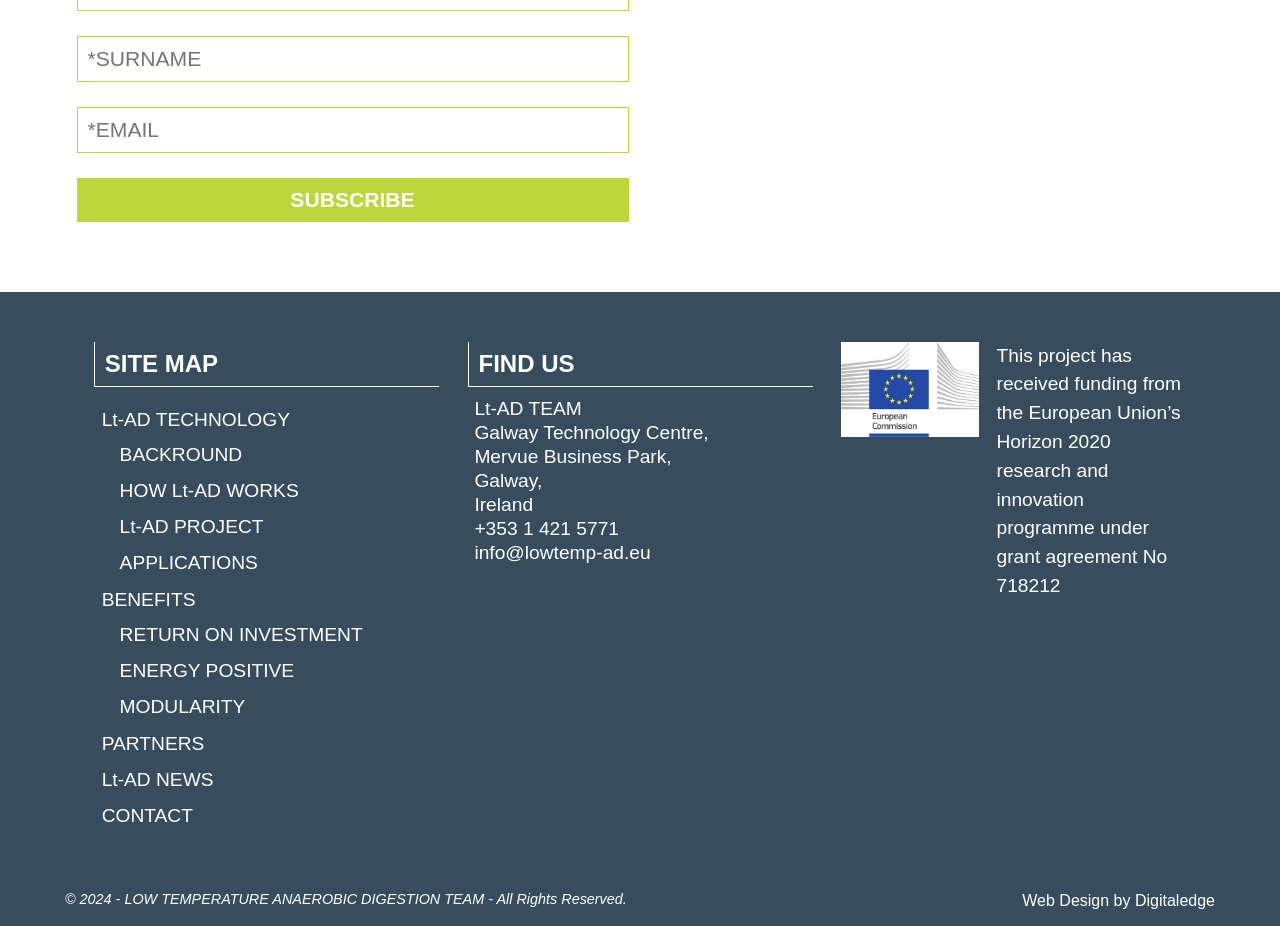Please provide the bounding box coordinate of the region that matches the element description: name="Surname" placeholder="*SURNAME" title="Surname". Coordinates should be in the format (top-left x, top-left y, bottom-right x, bottom-right y) and all values should be between 0 and 1.

[0.06, 0.039, 0.491, 0.088]